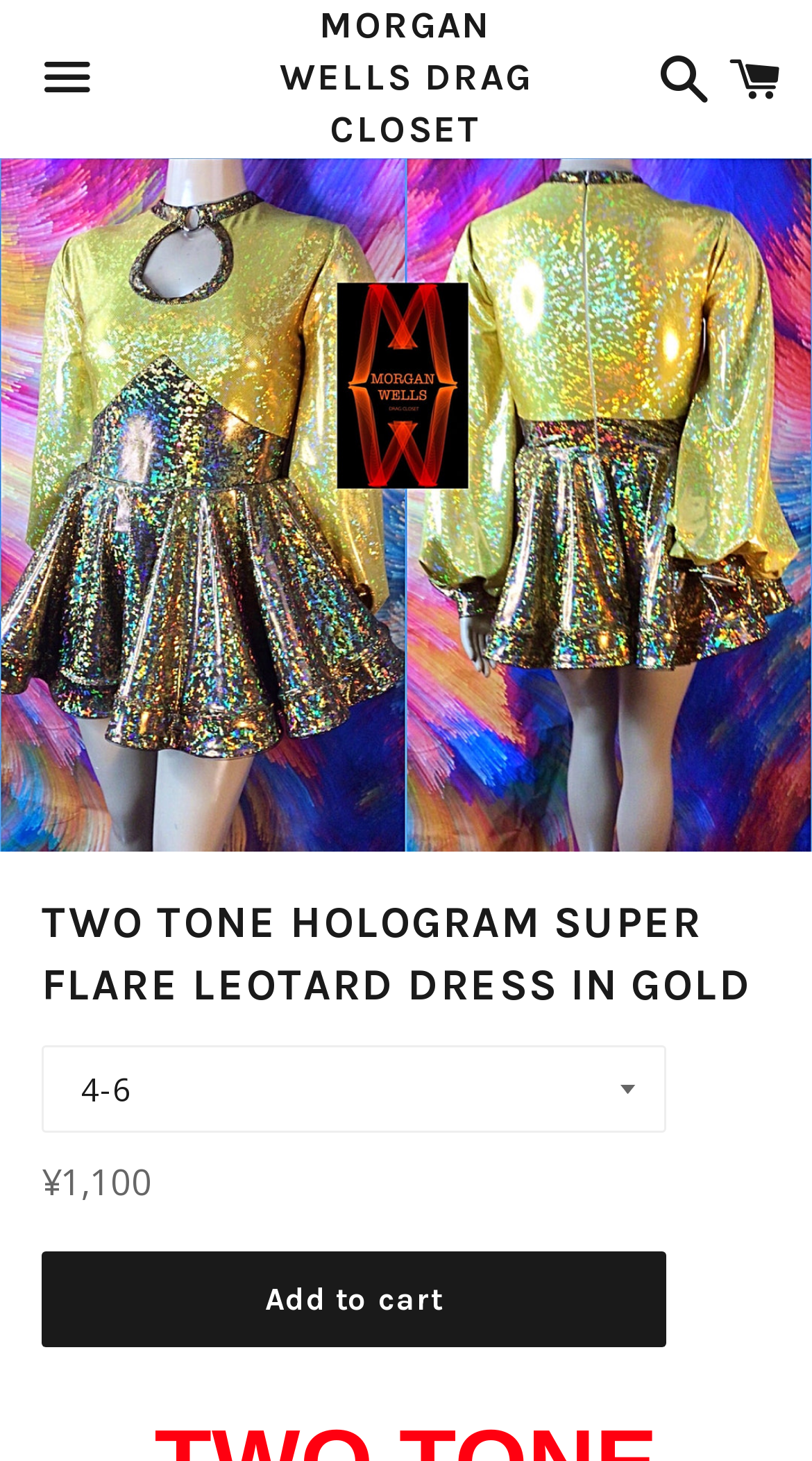Generate a thorough description of the webpage.

This webpage is an e-commerce product page featuring a dress. At the top, there is a navigation menu button on the left, followed by the website's logo "MORGAN WELLS DRAG CLOSET" in the middle, and search and cart links on the right. 

Below the navigation bar, a large image of the "TWO TONE HOLOGRAM SUPER FLARE LEOTARD DRESS IN GOLD" takes up most of the screen, showcasing the product from a front-facing angle.

Underneath the image, the product title "TWO TONE HOLOGRAM SUPER FLARE LEOTARD DRESS IN GOLD" is displayed prominently. To the right of the title, there is a dropdown menu for selecting options. 

Further down, the product's pricing information is displayed, with the label "Regular price" followed by the price "¥1,100". 

Finally, an "Add to cart" button is located at the bottom of the page, allowing customers to purchase the product.